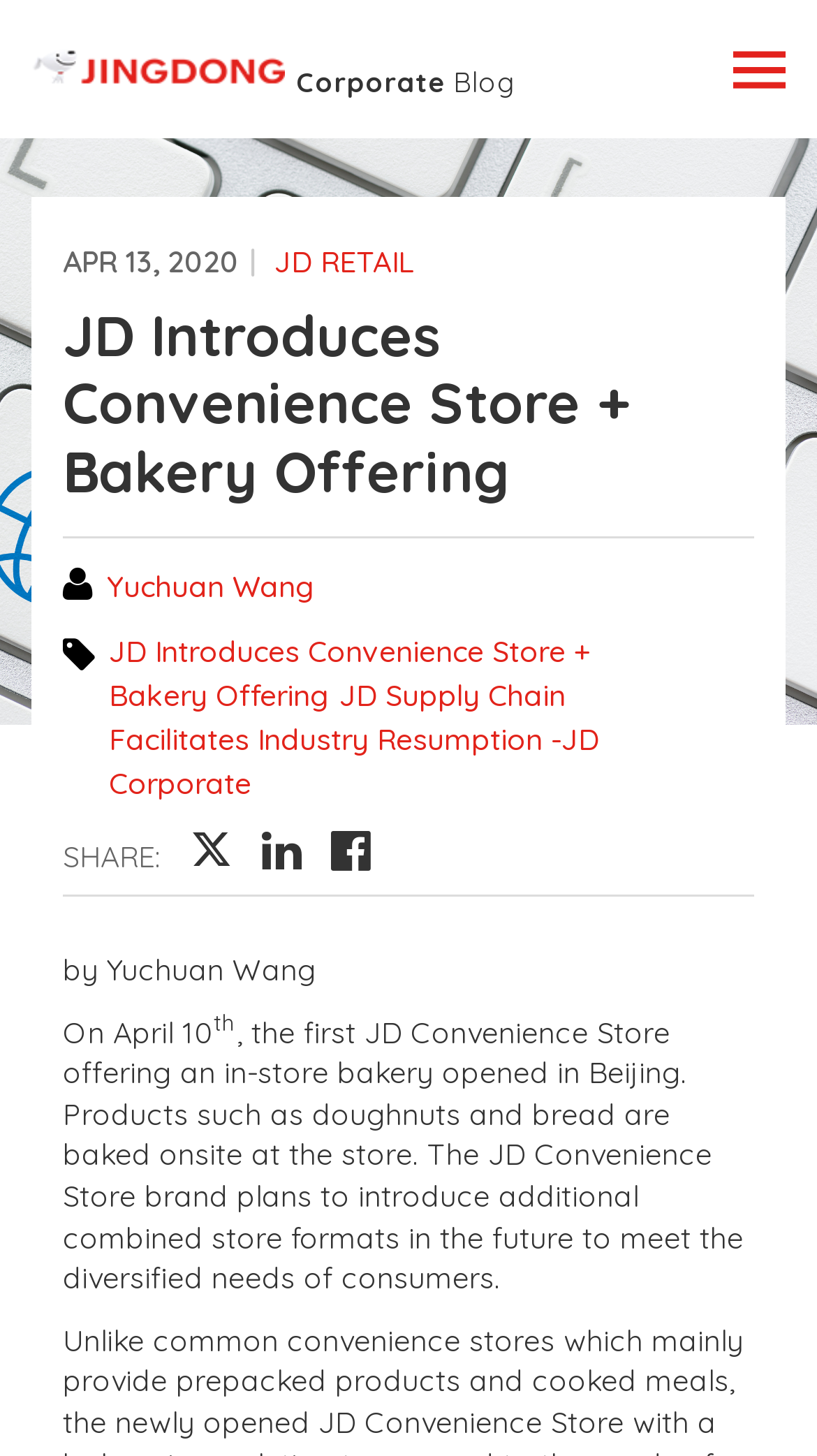What is the name of the store brand mentioned in the article?
Please use the visual content to give a single word or phrase answer.

JD Convenience Store